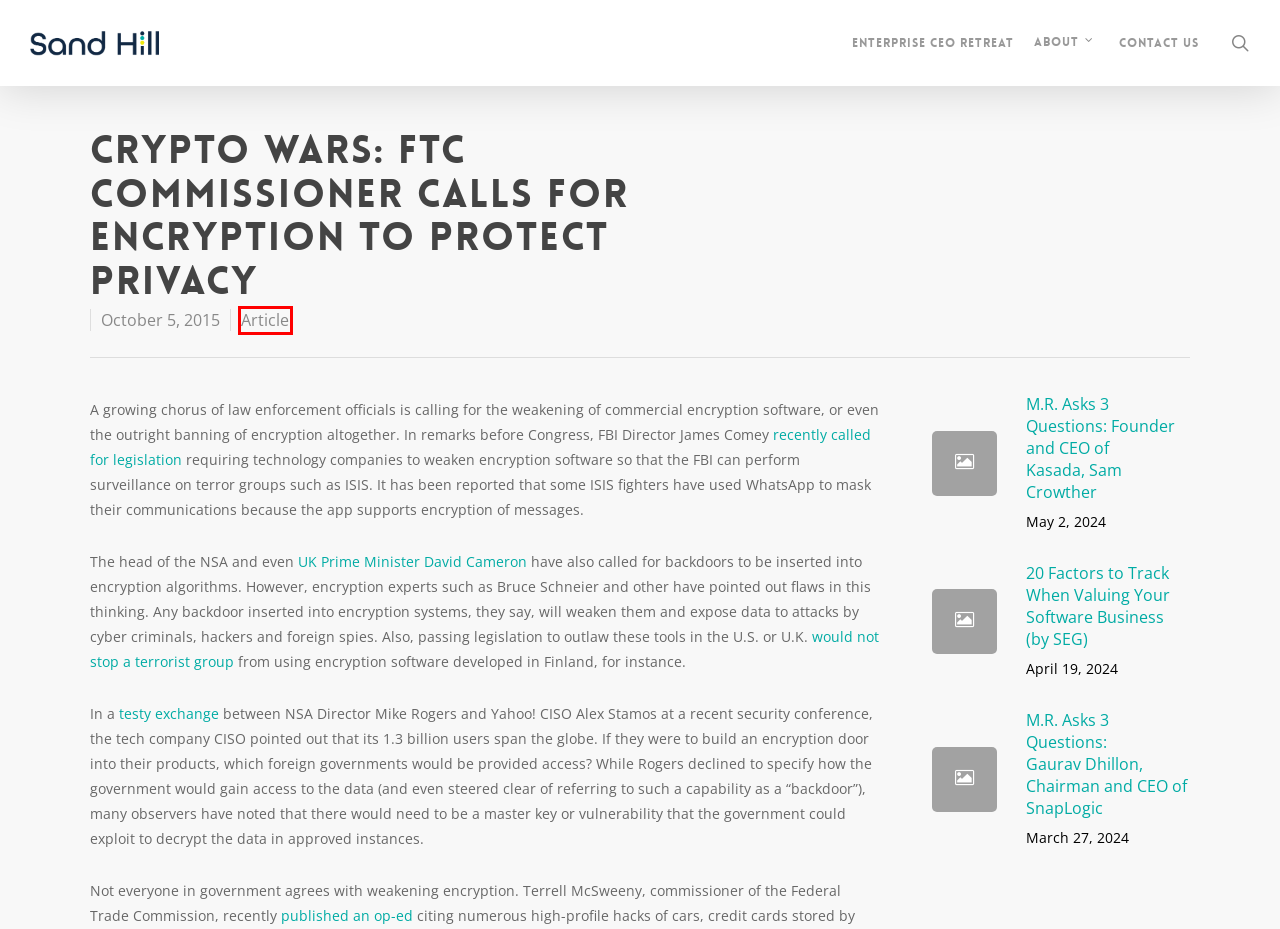You are given a screenshot of a webpage with a red rectangle bounding box around an element. Choose the best webpage description that matches the page after clicking the element in the bounding box. Here are the candidates:
A. 20 Factors to Track When Valuing Your Software Business (by SEG) - Sand Hill Group
B. SandHill | Advice on Software, Internet of Things, Cloud, Big Data and Mobile
C. M.R. Asks 3 Questions: Gaurav Dhillon, Chairman and CEO of SnapLogic - Sand Hill Group
D. Contact Us - Sand Hill Group
E. Article - Sand Hill Group
F. About M.R. - Sand Hill Group
G. Backdoors Won't Solve Comey's Going Dark Problem - Schneier on Security
H. security software - Sand Hill Group

E